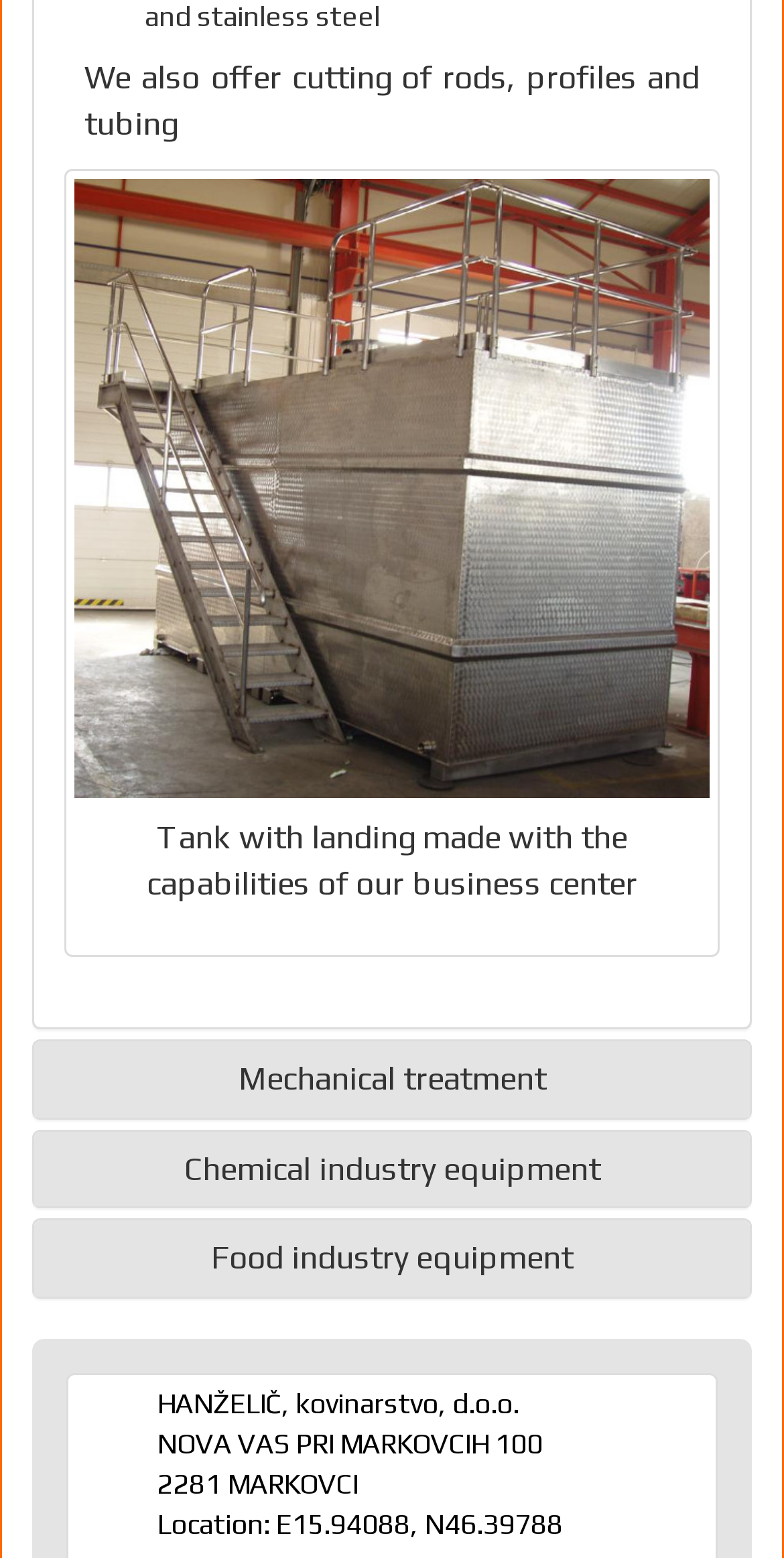How many buttons are there under the 'Mechanical treatment' tab?
Examine the screenshot and reply with a single word or phrase.

1